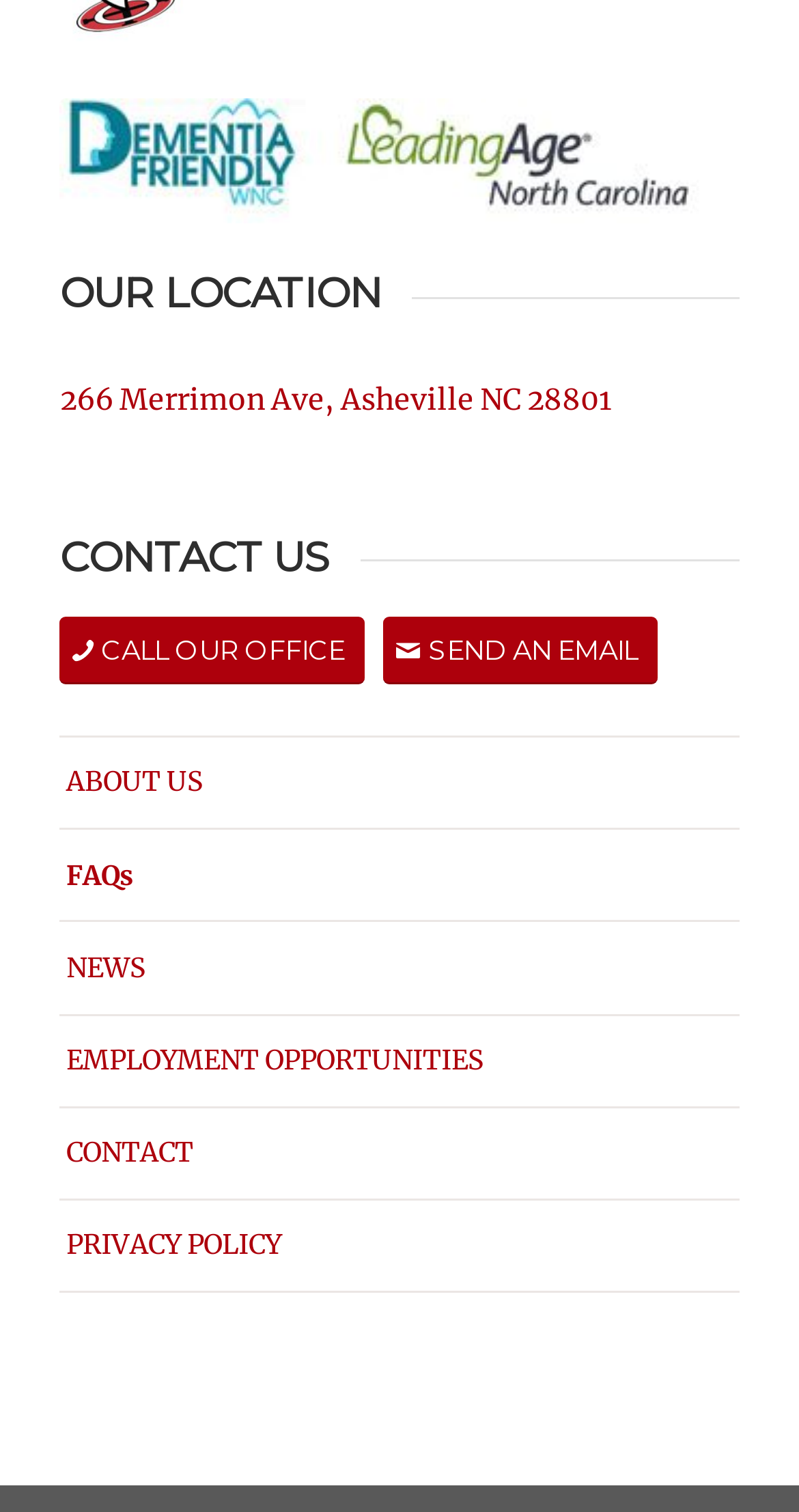What is the address of the office?
Craft a detailed and extensive response to the question.

I found the address by looking at the link element with the text '266 Merrimon Ave, Asheville NC 28801' which is located below the 'OUR LOCATION' heading.